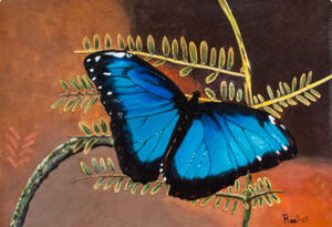What is the purpose of the 'Prison Arts Collective'?
Answer the question using a single word or phrase, according to the image.

rehabilitation and empowerment